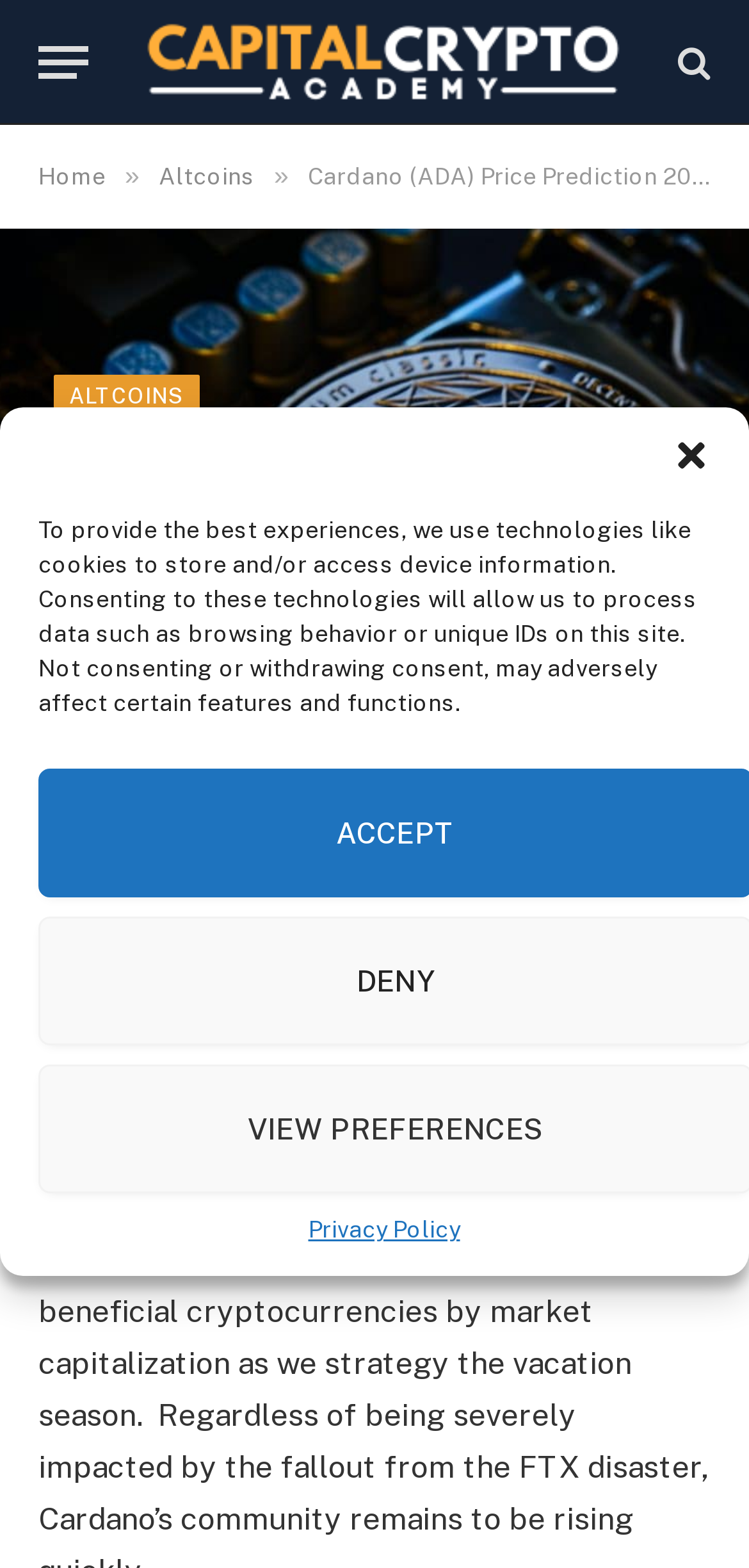Refer to the image and answer the question with as much detail as possible: What is the date of the article?

I found the answer by looking at the time element located at the bottom of the webpage. The time element displays the date '2022-12-17', which indicates the date the article was published.